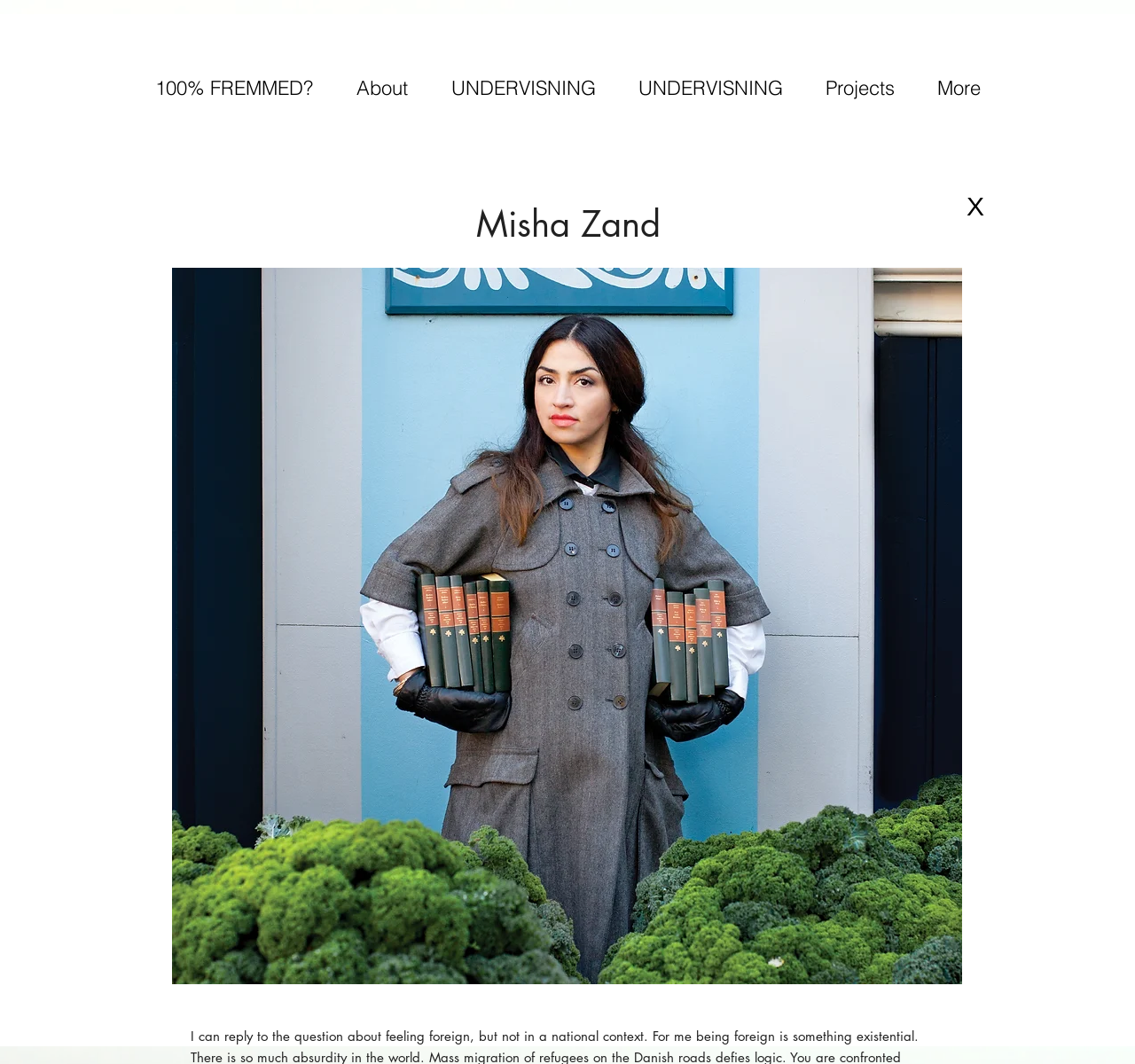Given the element description UNDERVISNING, identify the bounding box coordinates for the UI element on the webpage screenshot. The format should be (top-left x, top-left y, bottom-right x, bottom-right y), with values between 0 and 1.

[0.378, 0.062, 0.544, 0.103]